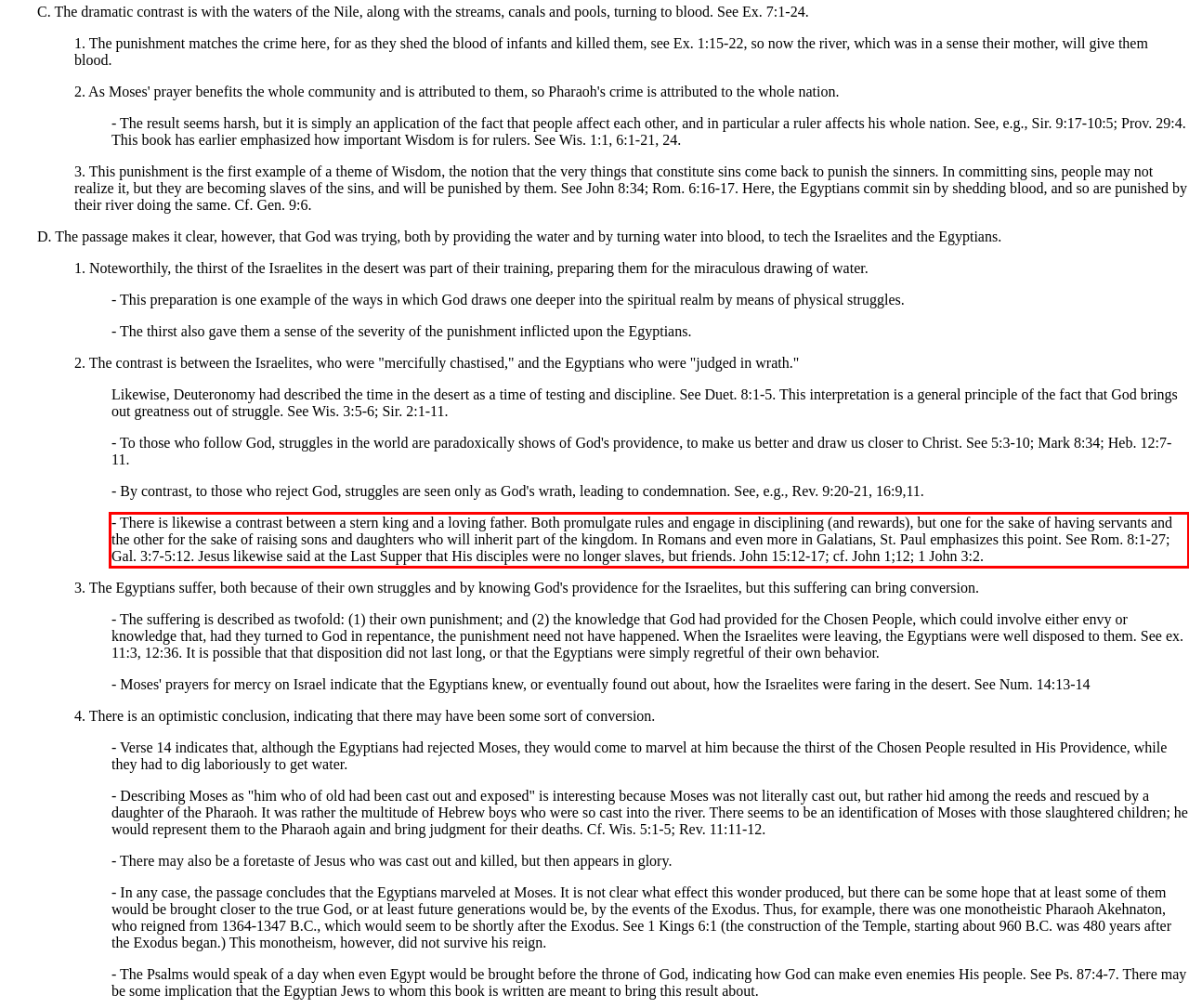There is a UI element on the webpage screenshot marked by a red bounding box. Extract and generate the text content from within this red box.

- There is likewise a contrast between a stern king and a loving father. Both promulgate rules and engage in disciplining (and rewards), but one for the sake of having servants and the other for the sake of raising sons and daughters who will inherit part of the kingdom. In Romans and even more in Galatians, St. Paul emphasizes this point. See Rom. 8:1-27; Gal. 3:7-5:12. Jesus likewise said at the Last Supper that His disciples were no longer slaves, but friends. John 15:12-17; cf. John 1;12; 1 John 3:2.